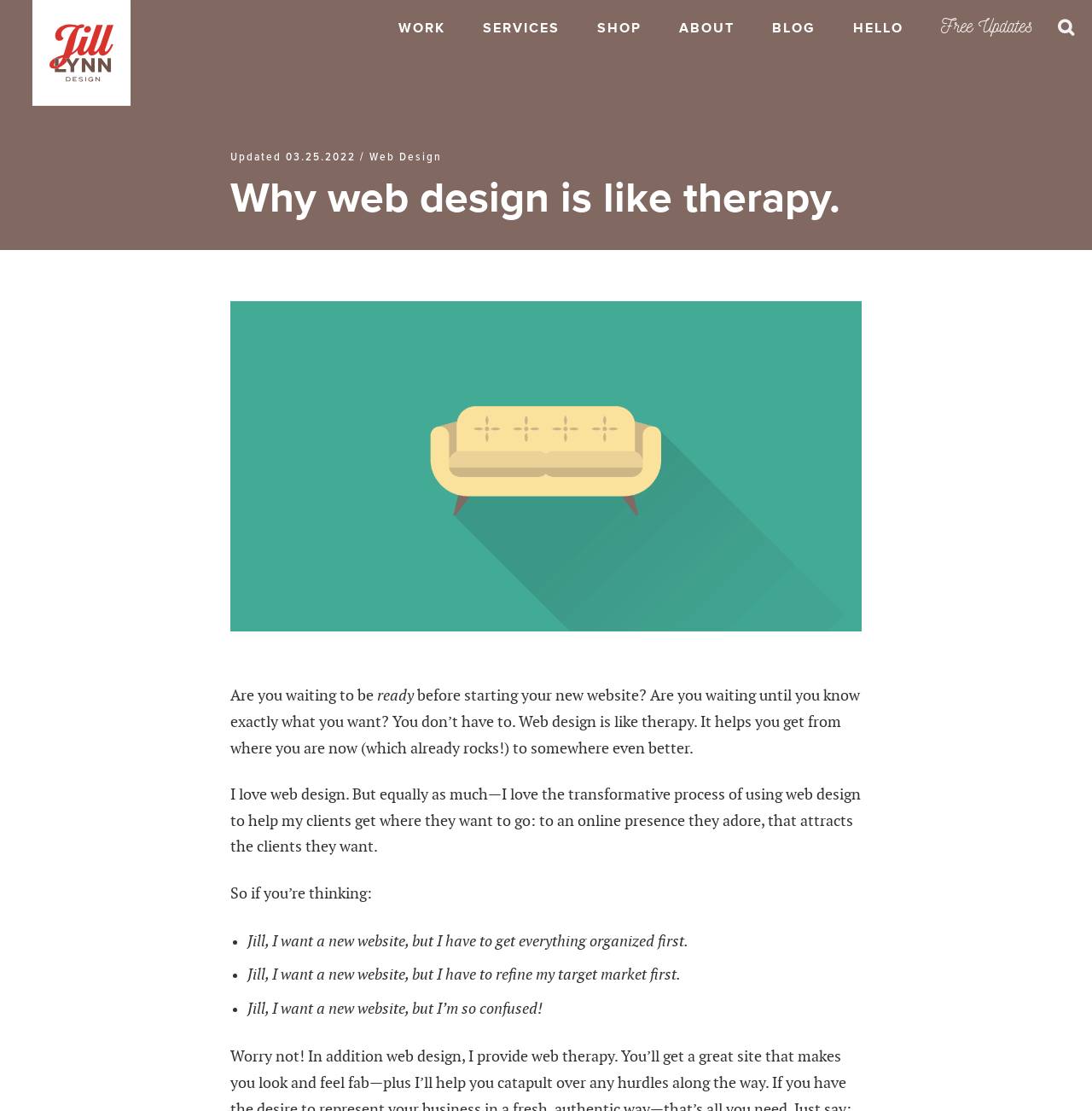What is the date mentioned in the page?
Can you provide a detailed and comprehensive answer to the question?

The date '03.25.2022' is mentioned in the page as the update date, which can be found in the static text element near the top of the page.